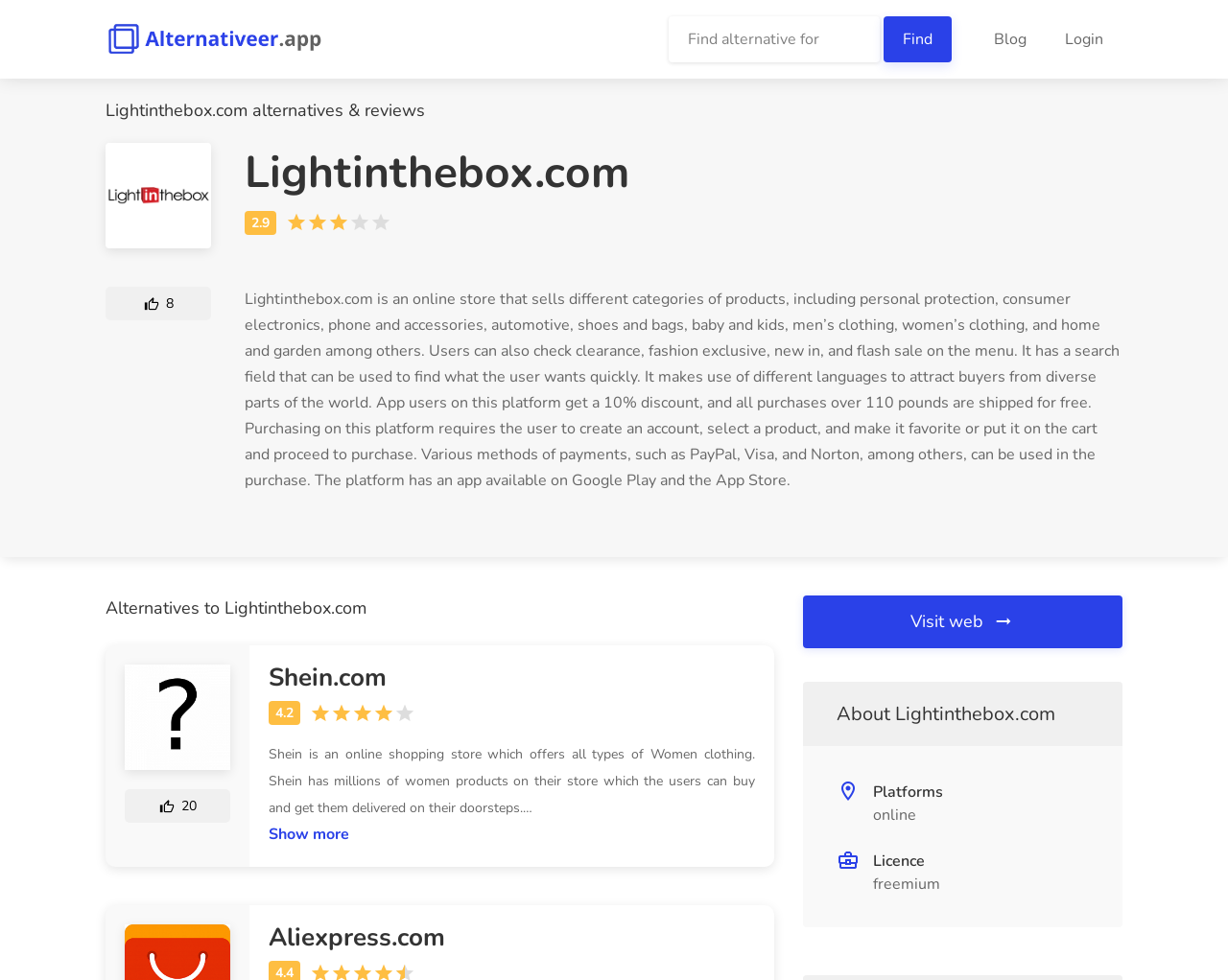From the webpage screenshot, predict the bounding box coordinates (top-left x, top-left y, bottom-right x, bottom-right y) for the UI element described here: Show more

[0.219, 0.831, 0.284, 0.862]